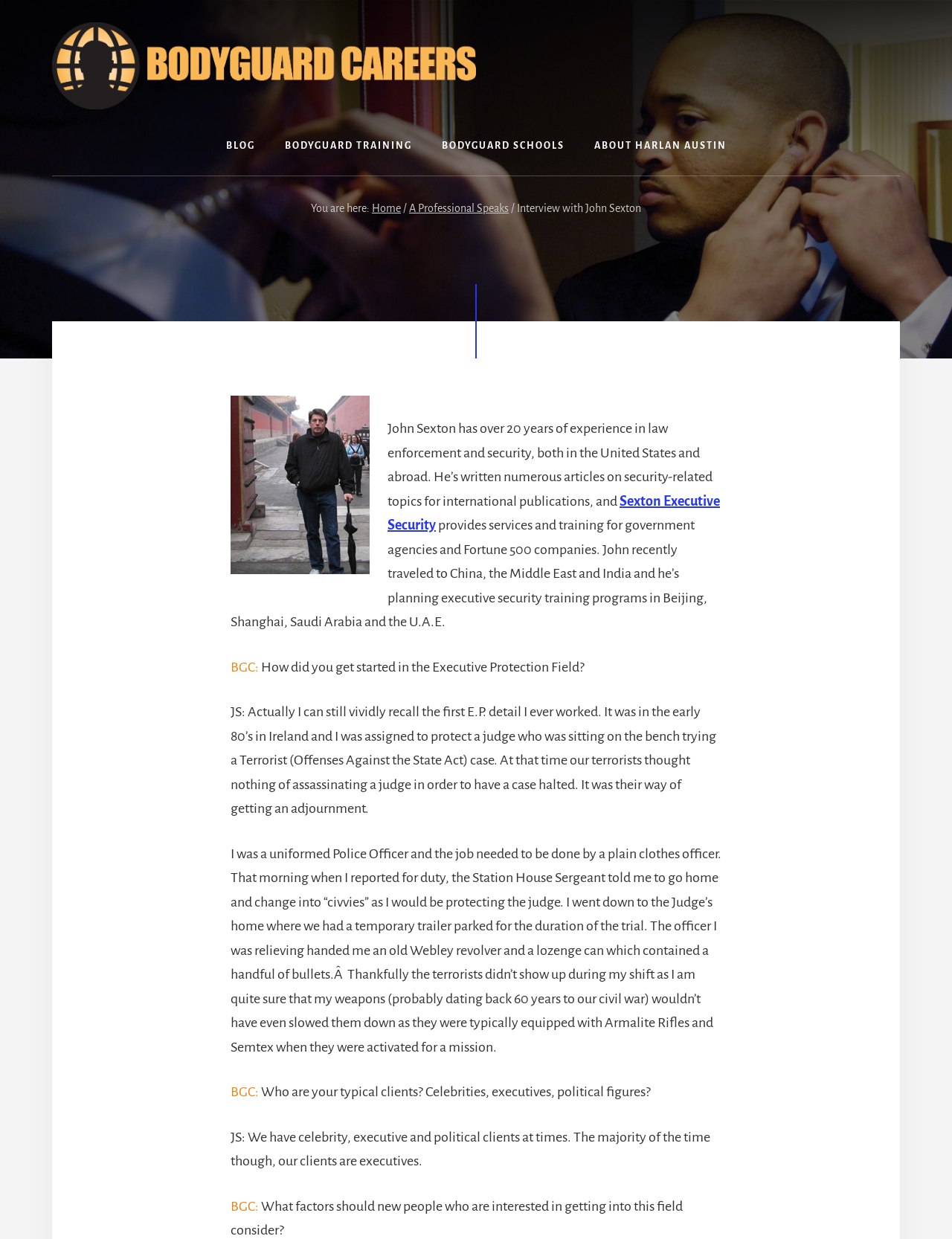Give a short answer using one word or phrase for the question:
What is the name of the website?

Bodyguard Careers